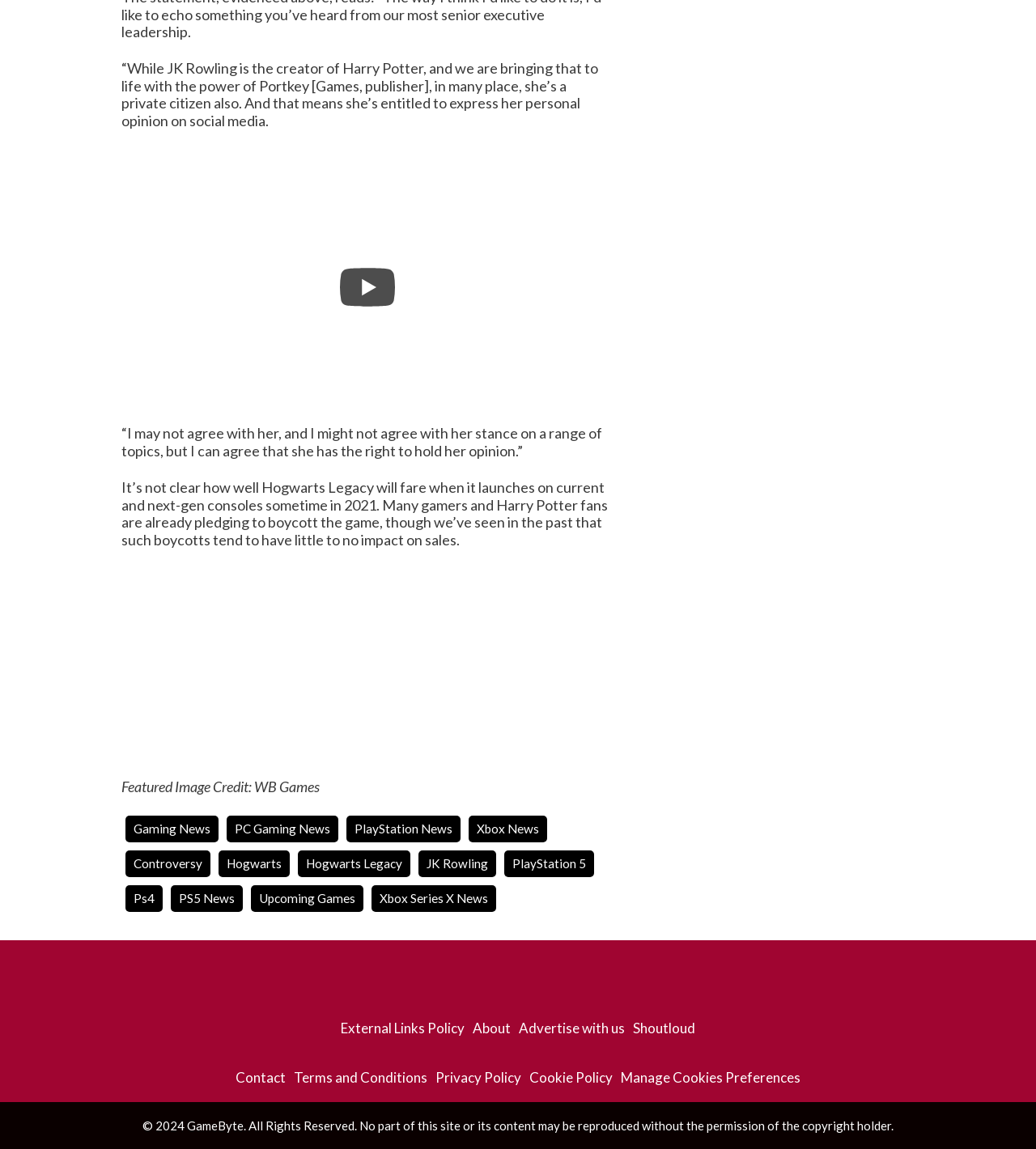Locate the bounding box coordinates of the clickable area to execute the instruction: "Click on the 'Hogwarts Legacy' link". Provide the coordinates as four float numbers between 0 and 1, represented as [left, top, right, bottom].

[0.288, 0.74, 0.396, 0.763]